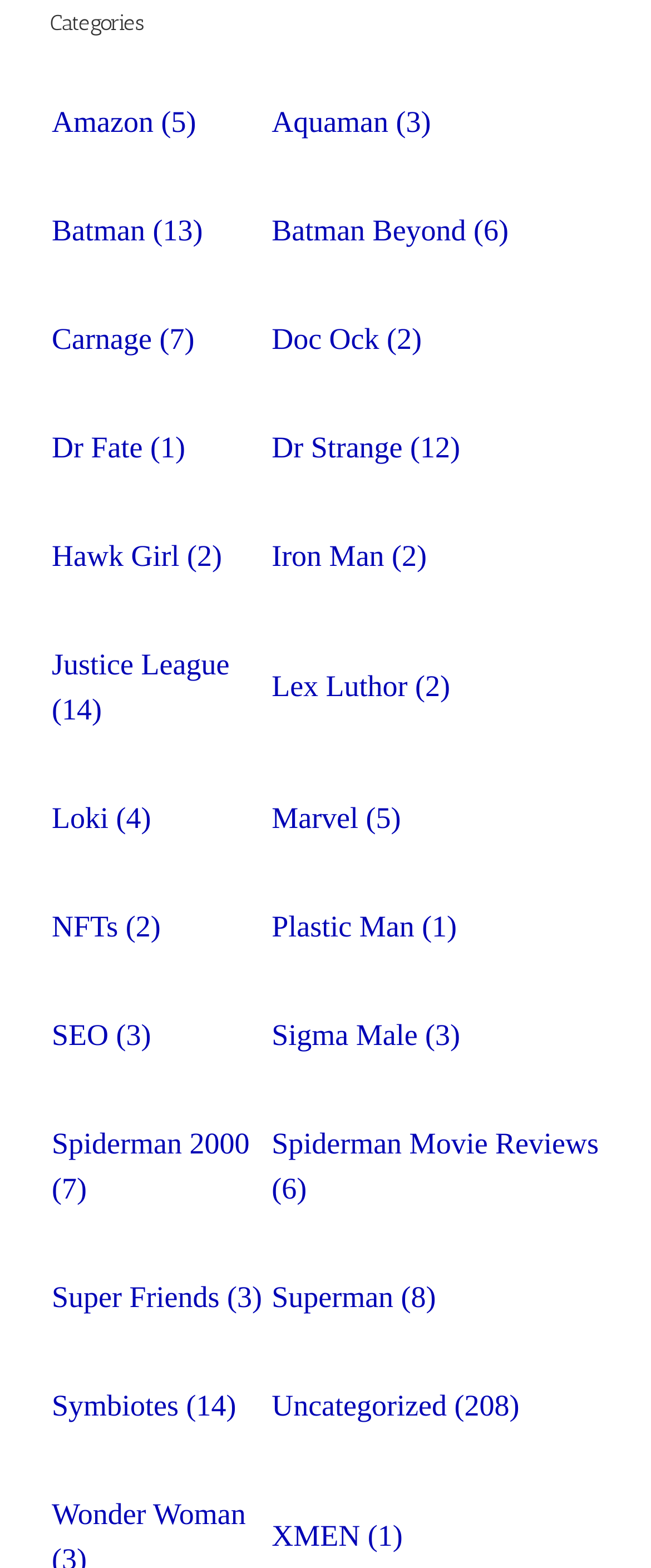Find the bounding box coordinates of the element to click in order to complete this instruction: "View the blog". The bounding box coordinates must be four float numbers between 0 and 1, denoted as [left, top, right, bottom].

None